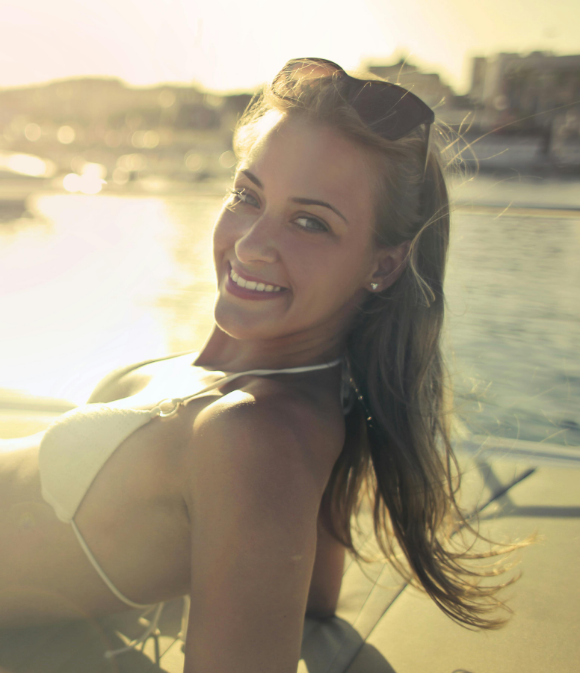Detail every significant feature and component of the image.

The image features a cheerful young woman reclining by the water, exuding confidence and a relaxed vibe. She is wearing a light-colored bikini, perfectly complemented by her long, flowing hair that catches the sunlight. With a broad smile, she radiates positivity as she enjoys a sunny day at the marina. The serene backdrop of sparkling water and distant boats enhances the carefree atmosphere, making it a moment of pure leisure. This image ties into themes of casual relationships and dating, which resonate with the linked content about navigating romantic encounters with respect and honesty.